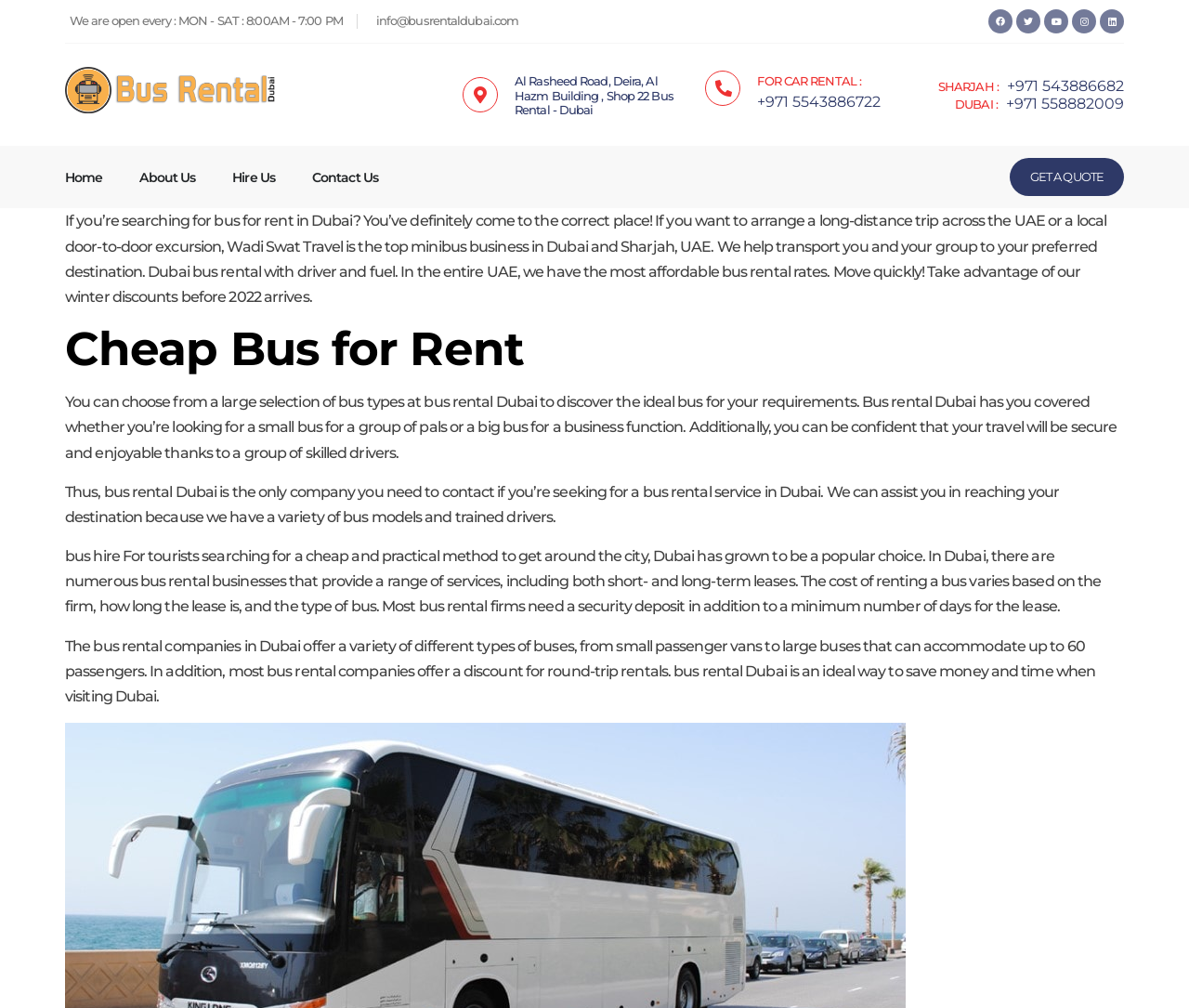Please identify the bounding box coordinates of the element that needs to be clicked to perform the following instruction: "Open Instagram".

[0.901, 0.009, 0.922, 0.033]